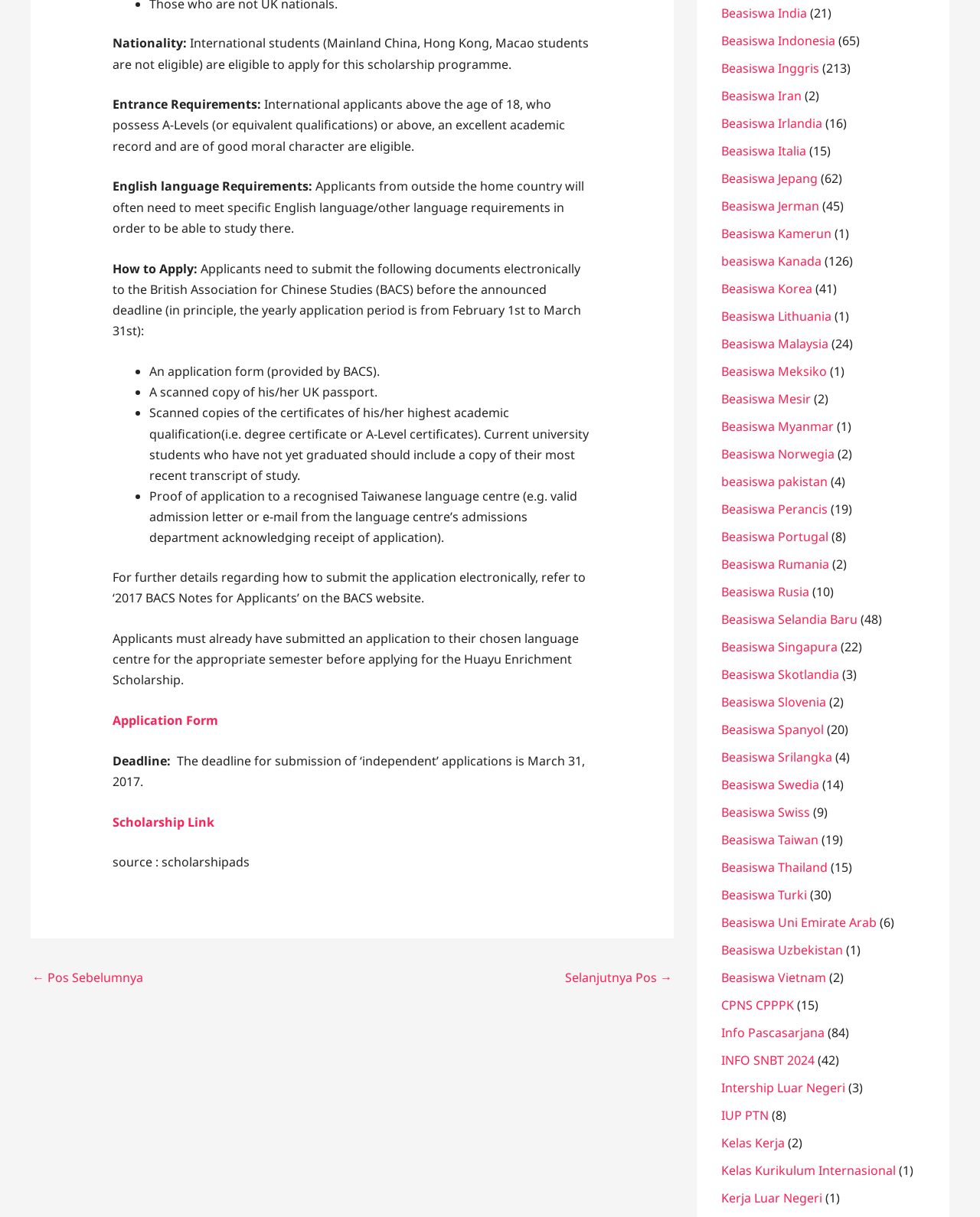What documents are required for the application?
Answer with a single word or phrase, using the screenshot for reference.

Application form, passport, certificates